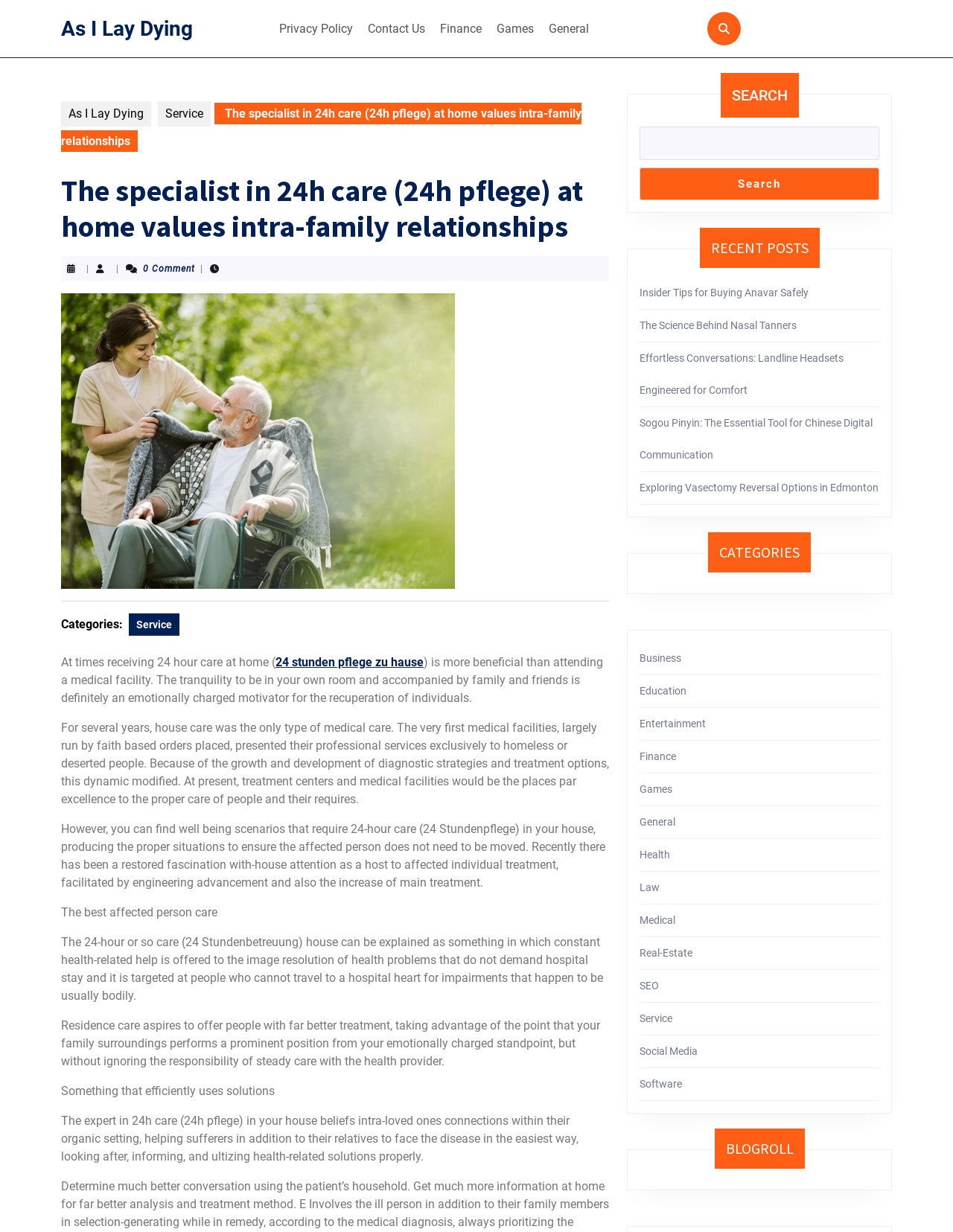Please pinpoint the bounding box coordinates for the region I should click to adhere to this instruction: "Log in or sign up".

None